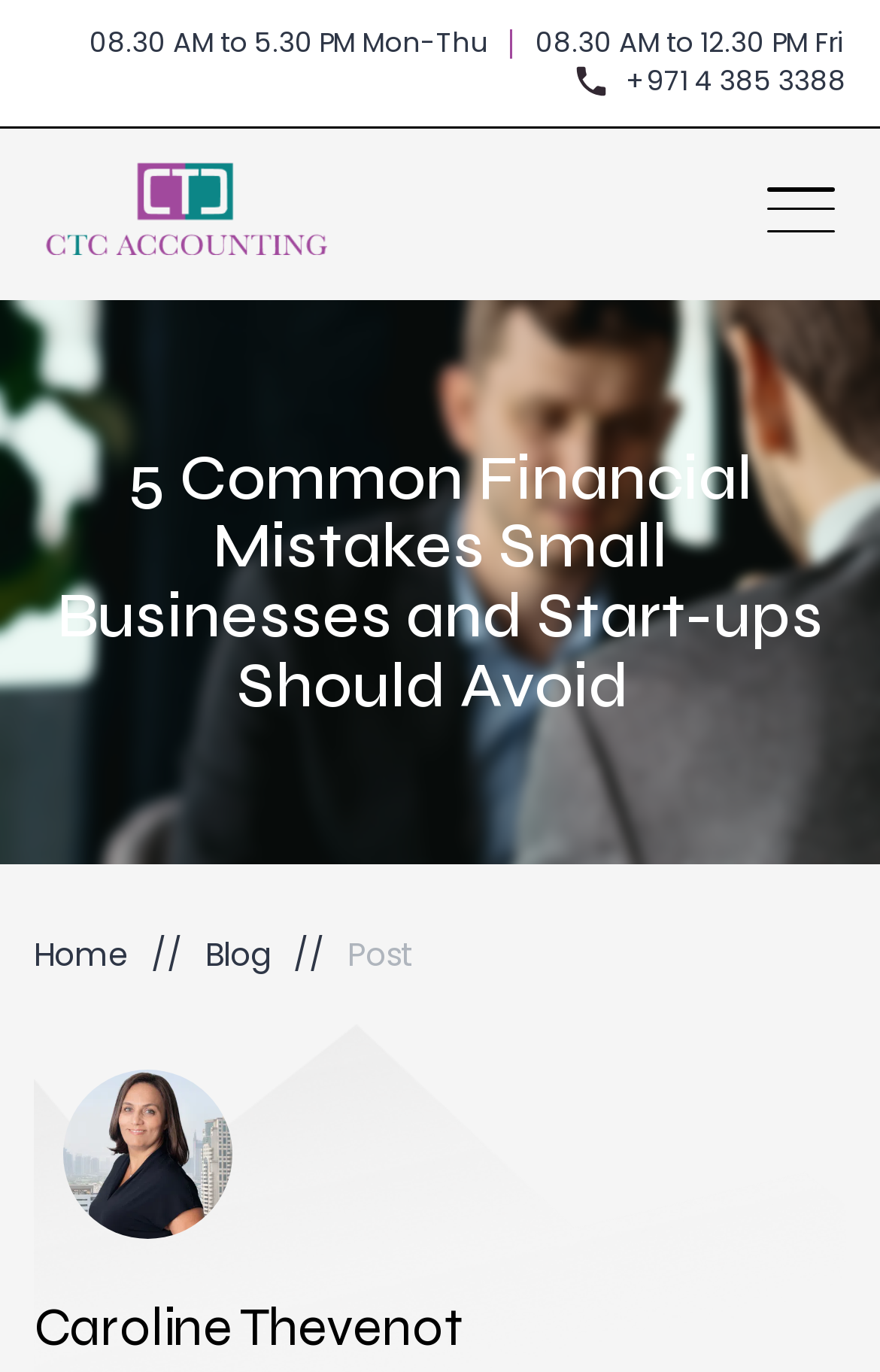Please identify the primary heading on the webpage and return its text.

5 Common Financial Mistakes Small Businesses and Start-ups Should Avoid 